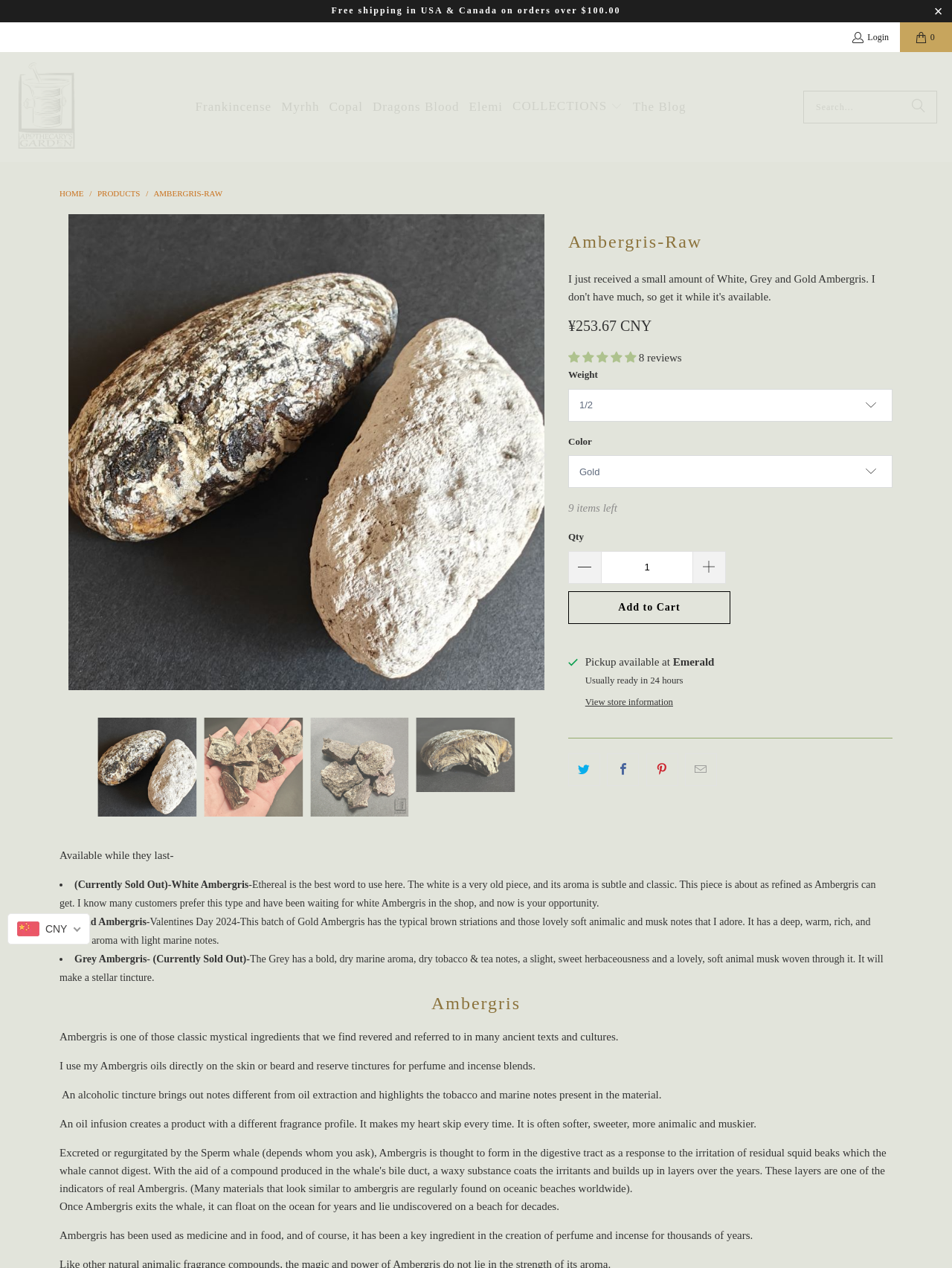Locate the bounding box coordinates of the area where you should click to accomplish the instruction: "Search for products".

[0.844, 0.072, 0.984, 0.097]